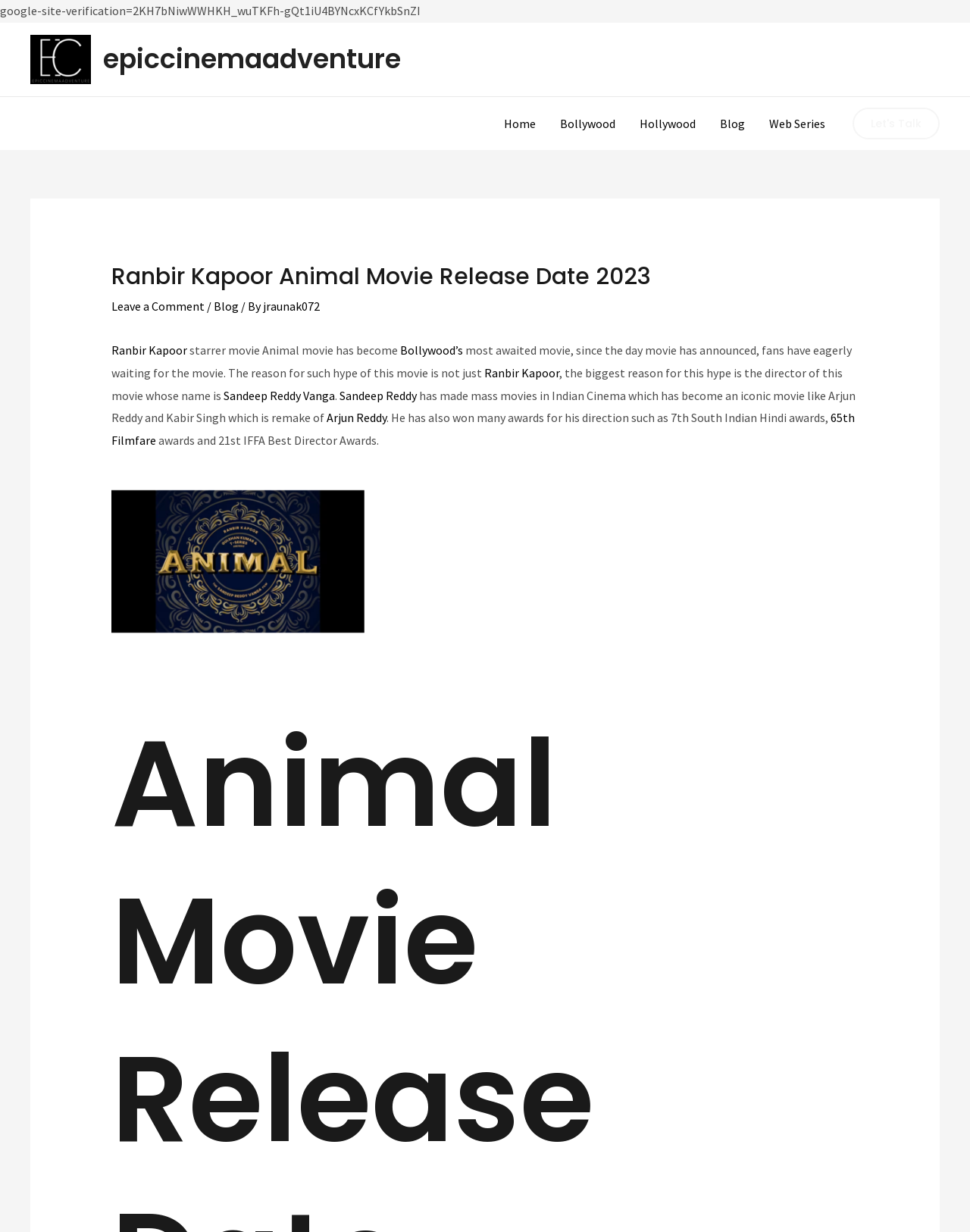Identify the bounding box coordinates of the part that should be clicked to carry out this instruction: "Click on the 'Leave a Comment' link".

[0.115, 0.242, 0.211, 0.255]